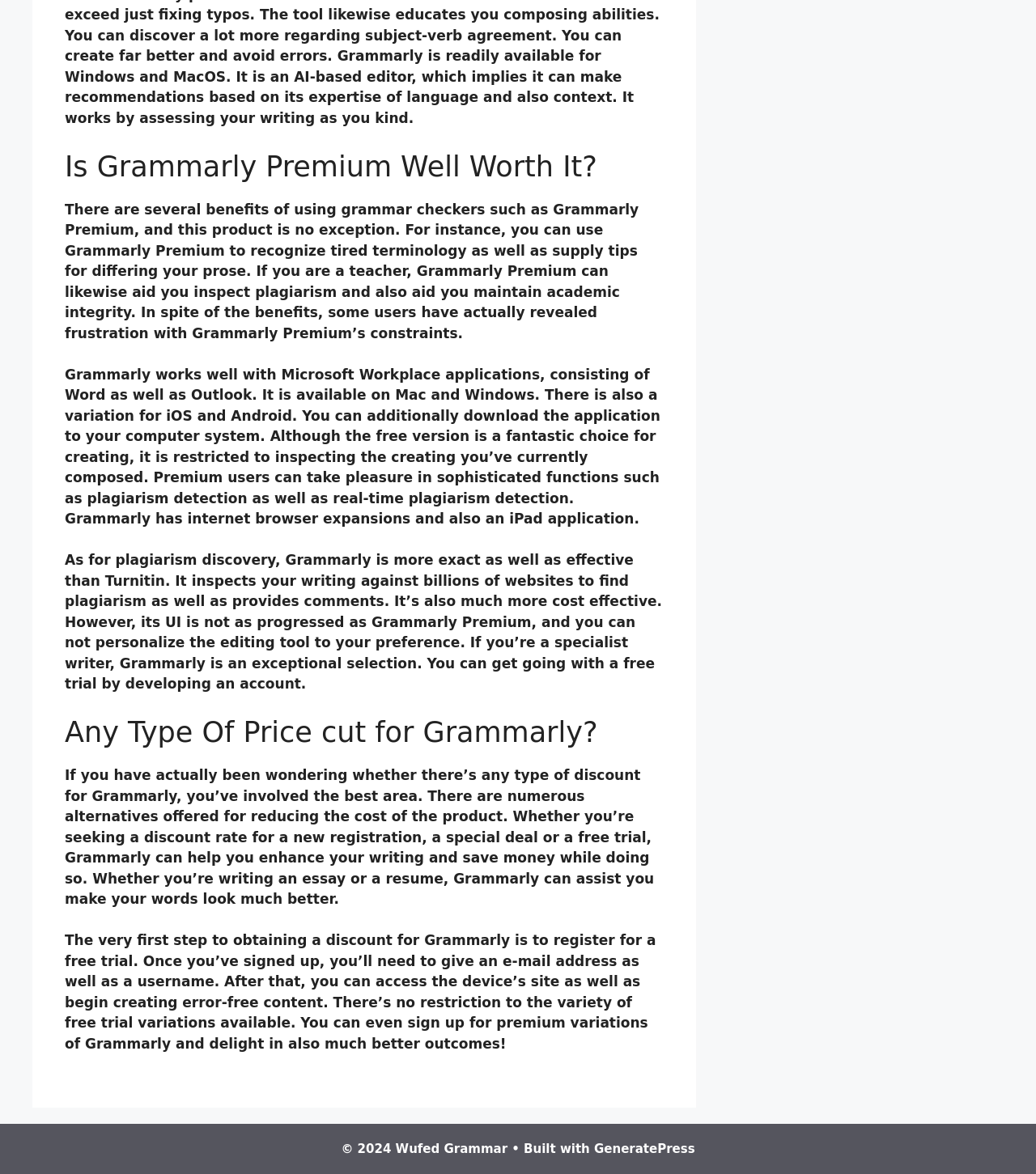What is the main topic of this webpage?
Please provide a single word or phrase as the answer based on the screenshot.

Grammarly Premium